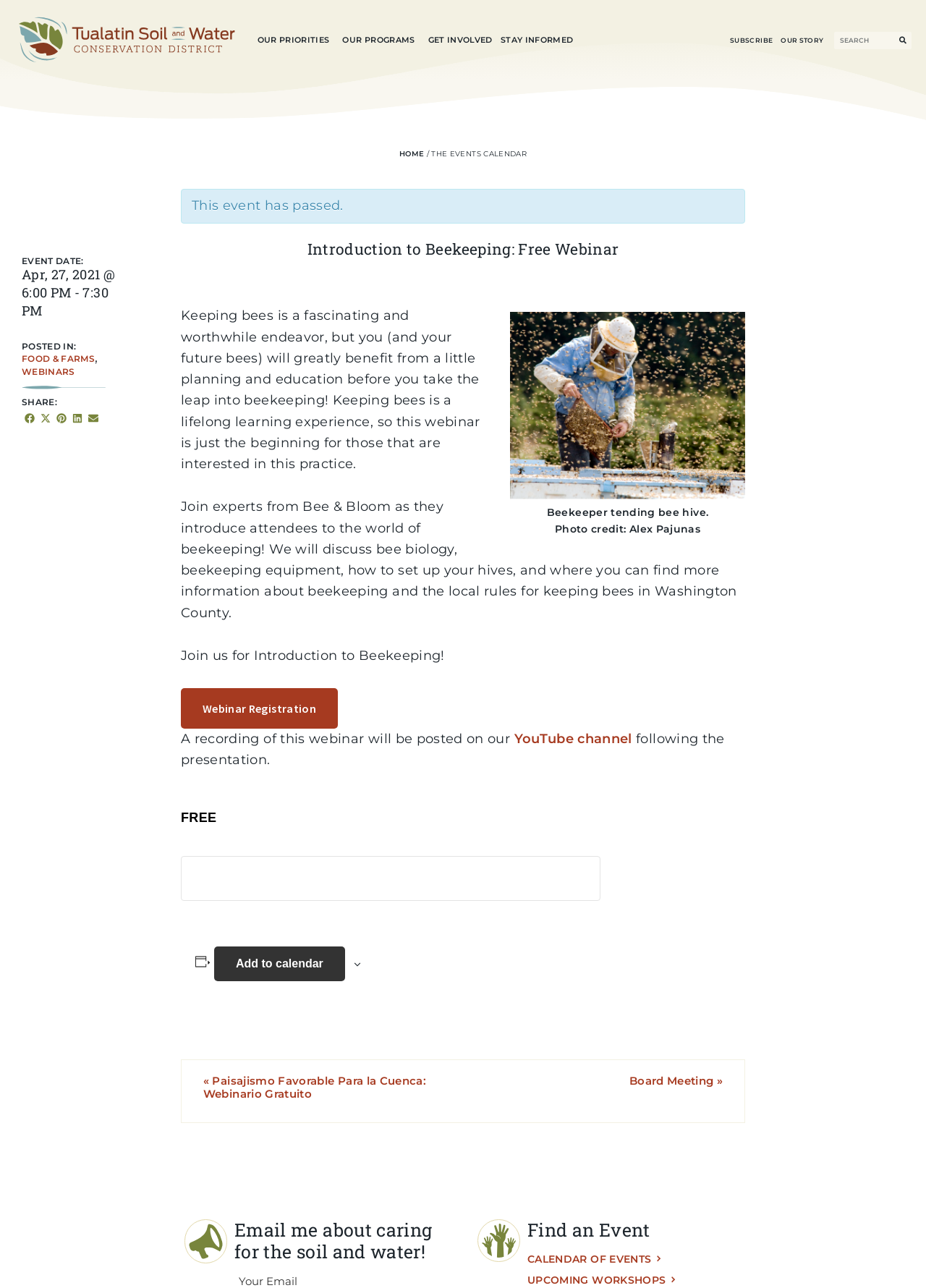Identify the bounding box coordinates necessary to click and complete the given instruction: "Subscribe to the newsletter".

[0.253, 0.947, 0.484, 0.986]